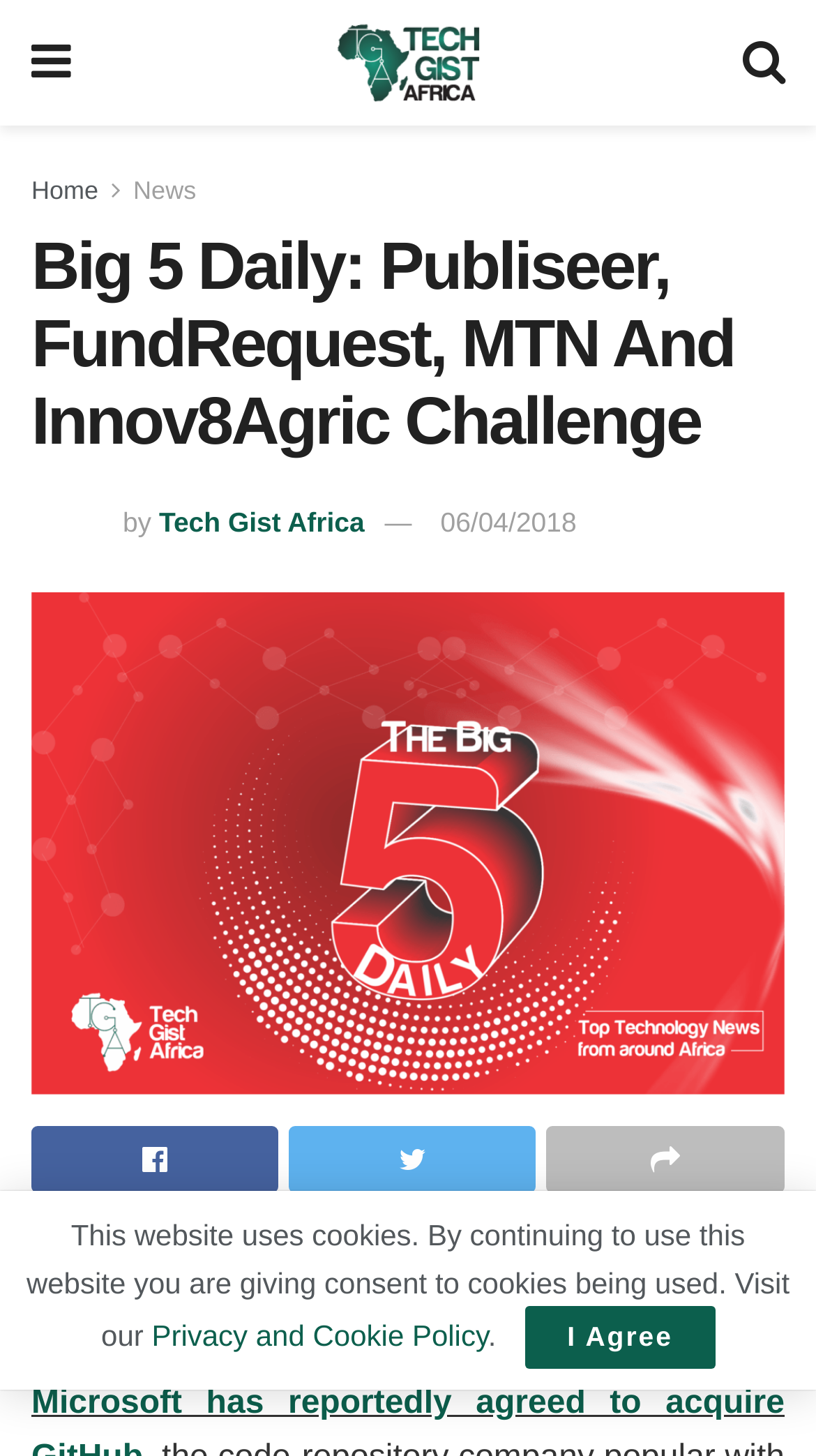Using details from the image, please answer the following question comprehensively:
What is the topic of the article?

I inferred the answer by looking at the static text element with the text 'Here are the interesting Tech News you should look out for today;', which suggests that the article is about tech news.